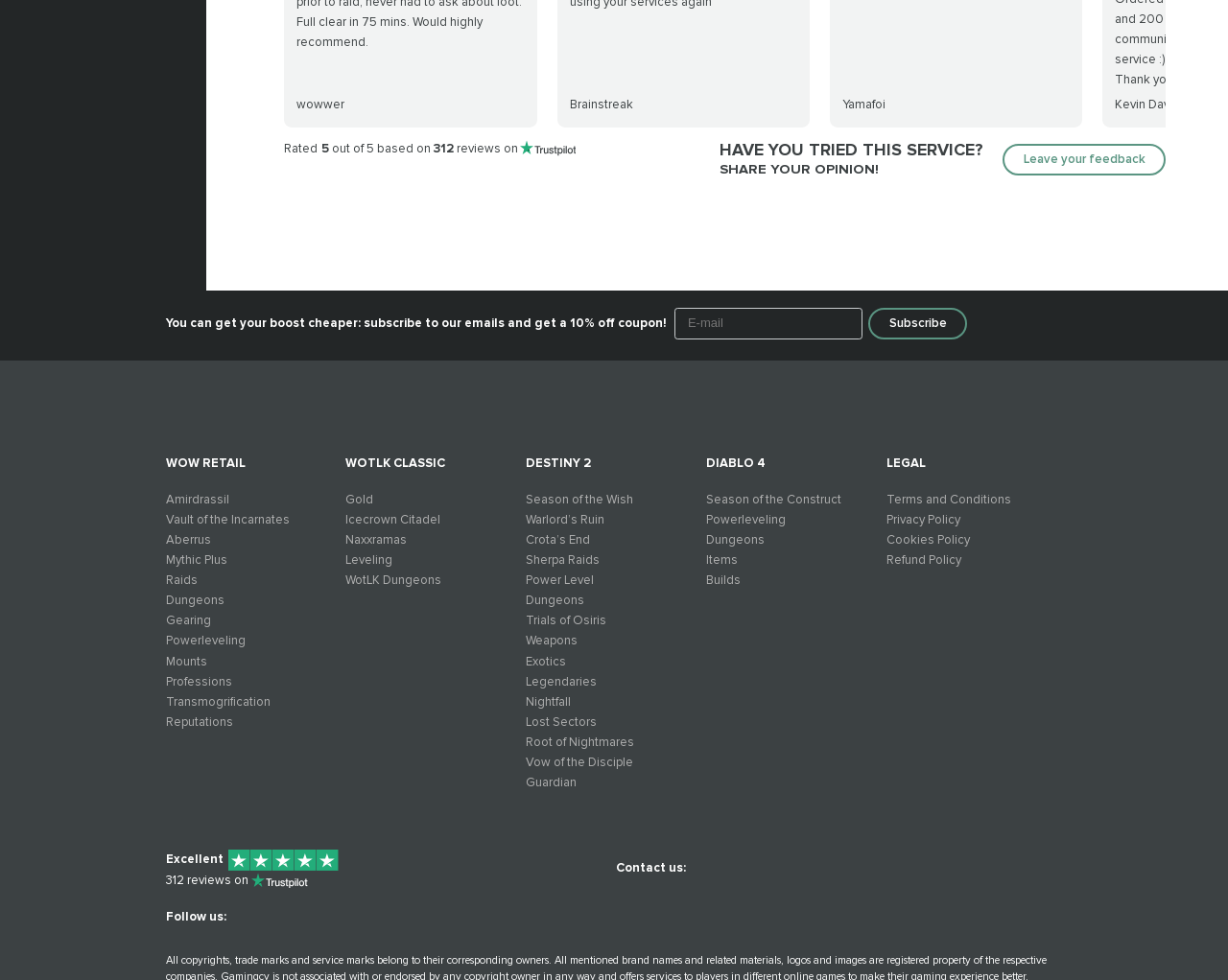How many games are listed on this website?
Using the picture, provide a one-word or short phrase answer.

3